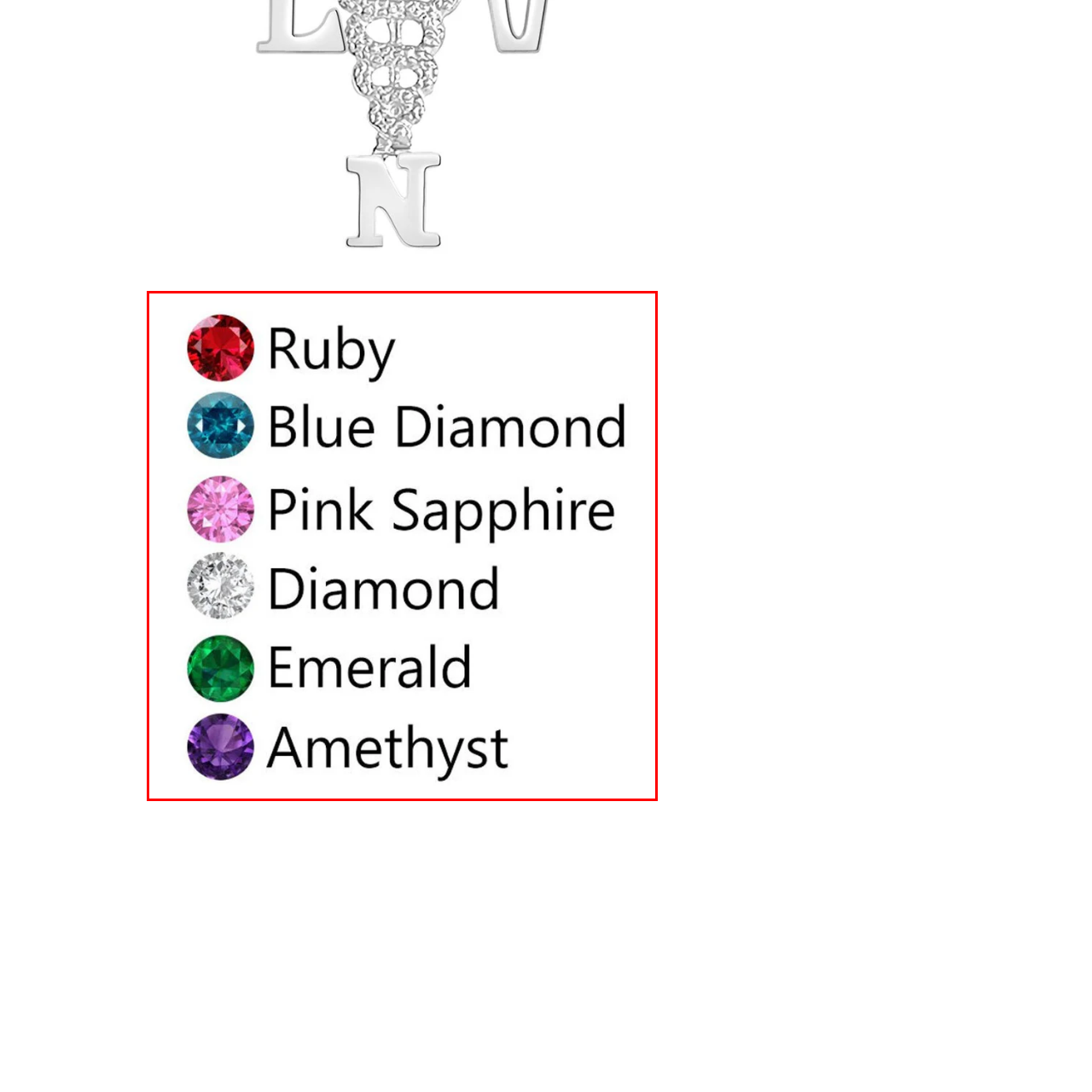How many gemstones are featured in the chart?
Look at the image surrounded by the red border and respond with a one-word or short-phrase answer based on your observation.

6